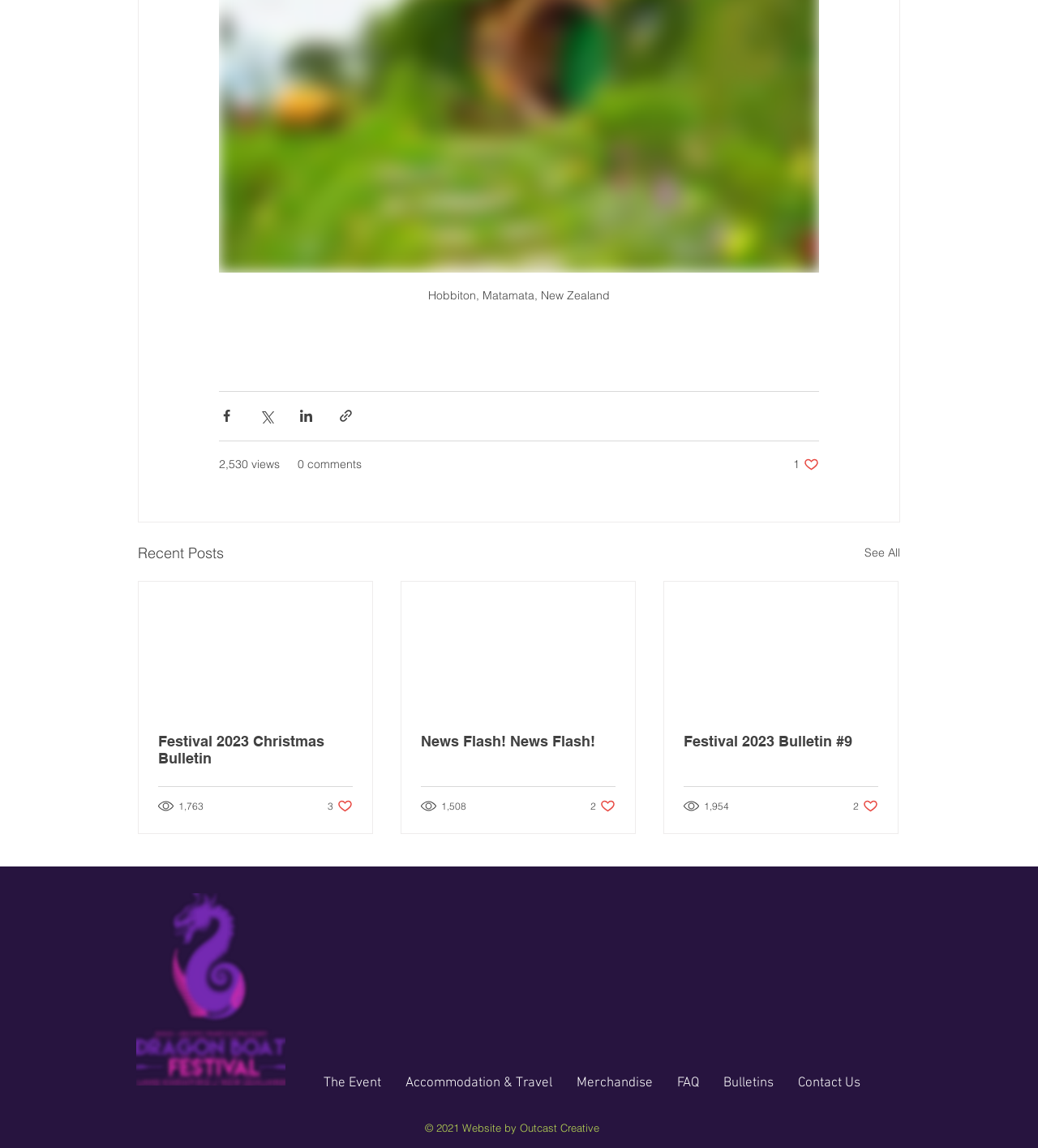What is the purpose of the buttons with social media icons?
Answer the question using a single word or phrase, according to the image.

Share posts